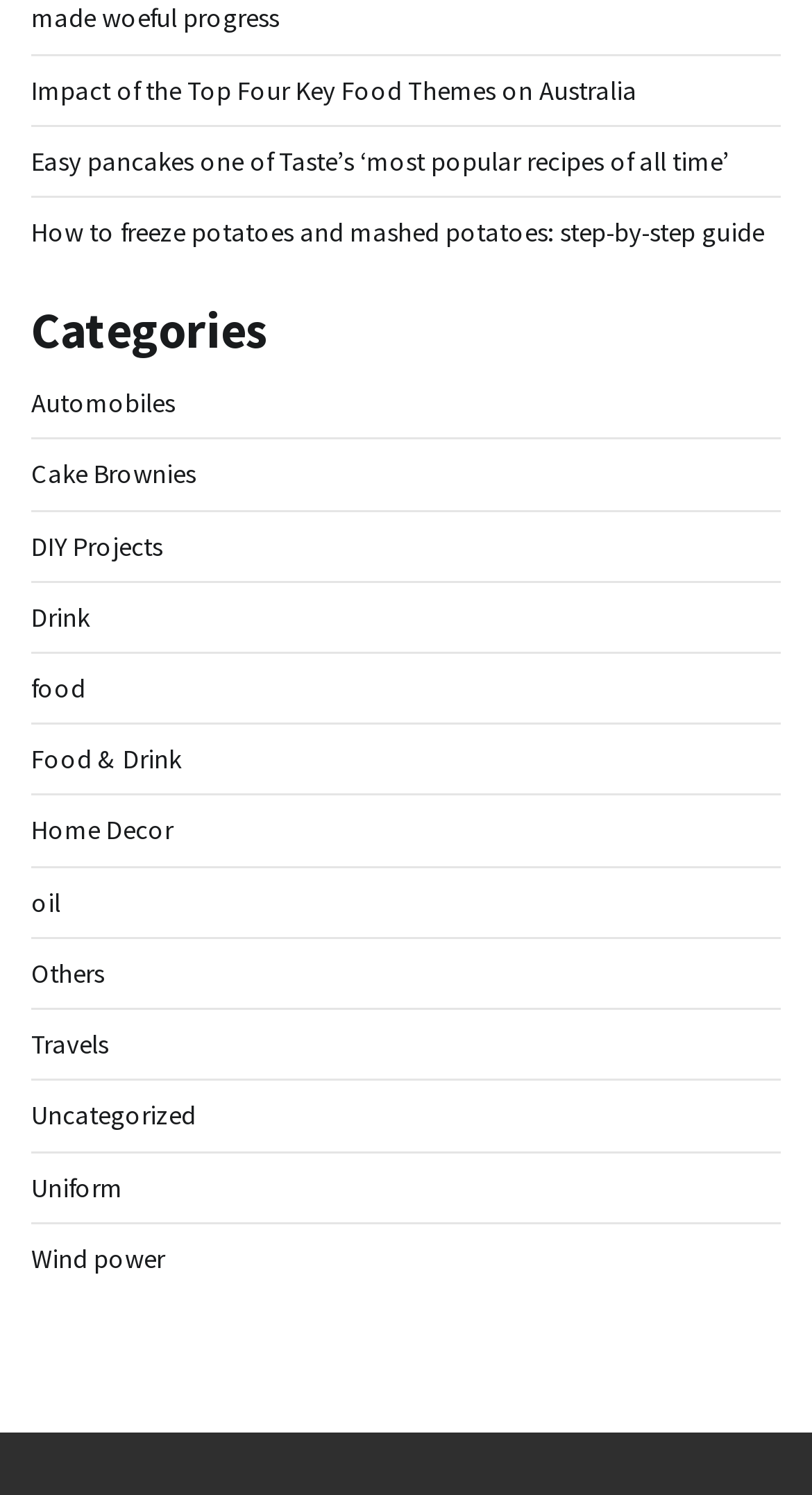Using the given description, provide the bounding box coordinates formatted as (top-left x, top-left y, bottom-right x, bottom-right y), with all values being floating point numbers between 0 and 1. Description: Drink

[0.038, 0.401, 0.11, 0.423]